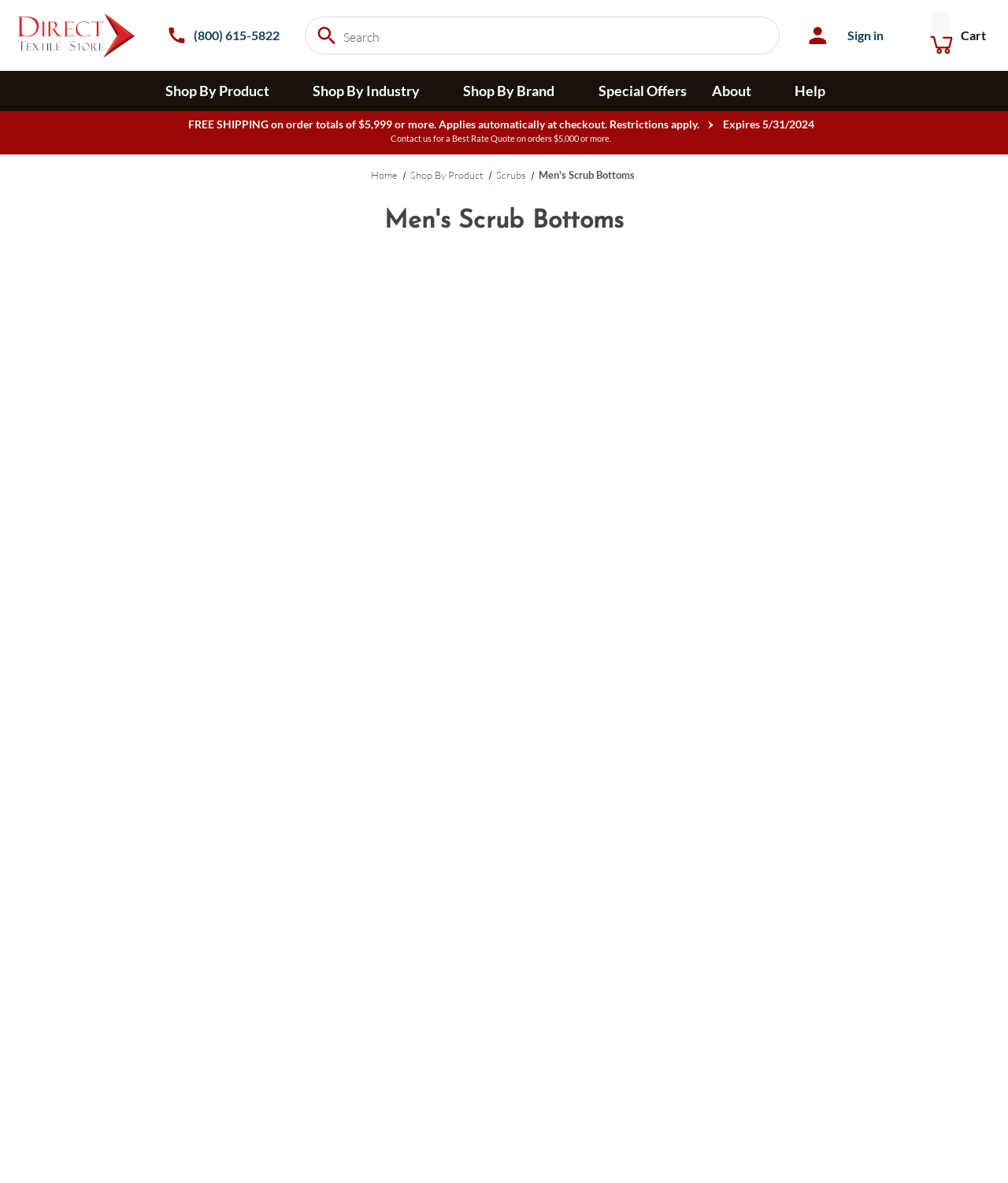Given the description "Shop By Brand", determine the bounding box of the corresponding UI element.

[0.453, 0.06, 0.575, 0.094]